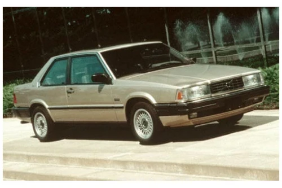Provide an in-depth description of the image.

This image features a 1990 Volvo 780 Turbo 2 Door Coupe, showcasing its distinctive design and classic styling. The car is parked at an outdoor location, highlighting its sleek lines and elegant form. Its muted gold color reflects the automotive trends of the late 1980s and early 1990s, while the chrome accents and sporty wheels add to its overall appeal. This model, known for both its performance and luxury, represents a significant era in automotive history, combining style with reliable engineering.